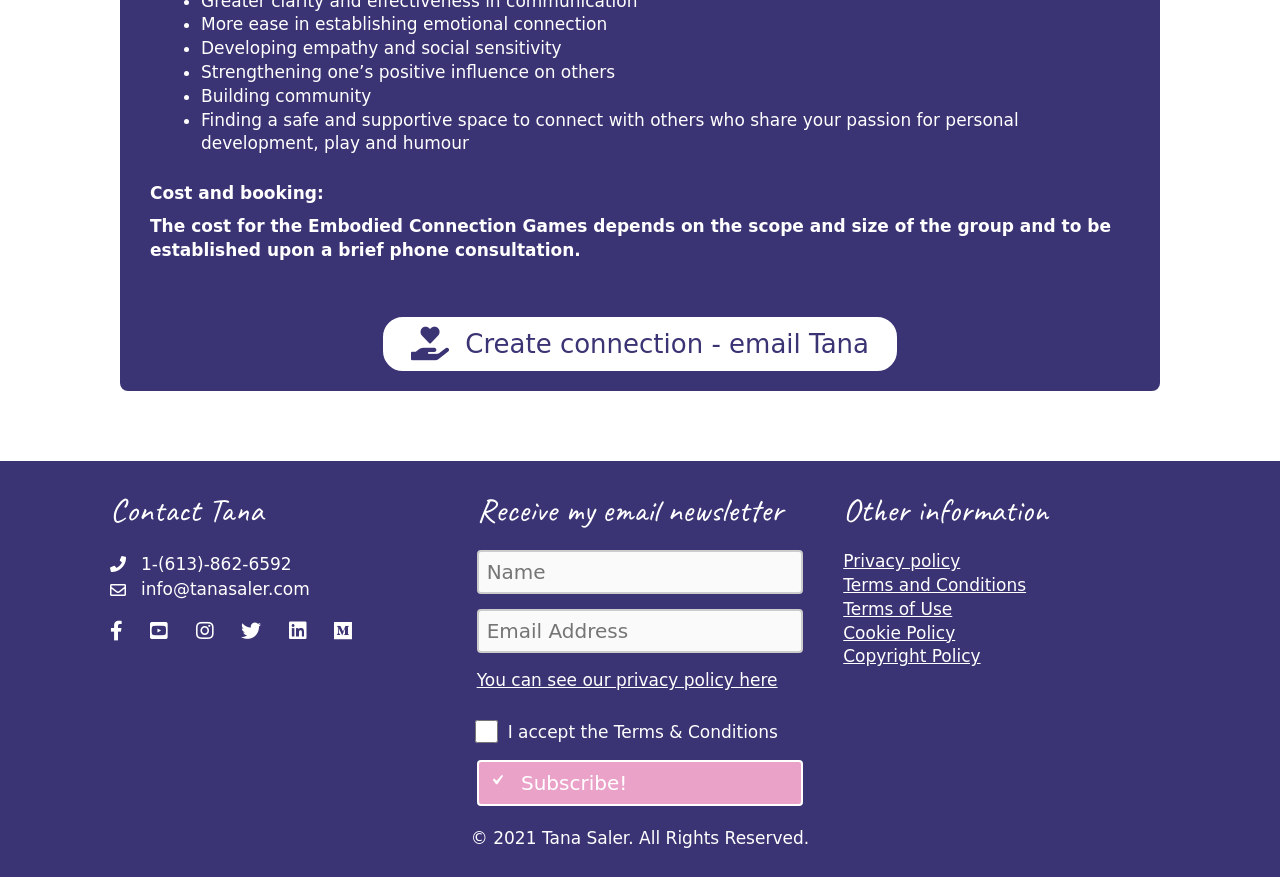What is required to subscribe to the email newsletter?
Provide an in-depth answer to the question, covering all aspects.

To subscribe to the email newsletter, users need to provide their name and email address, and also accept the Terms & Conditions.